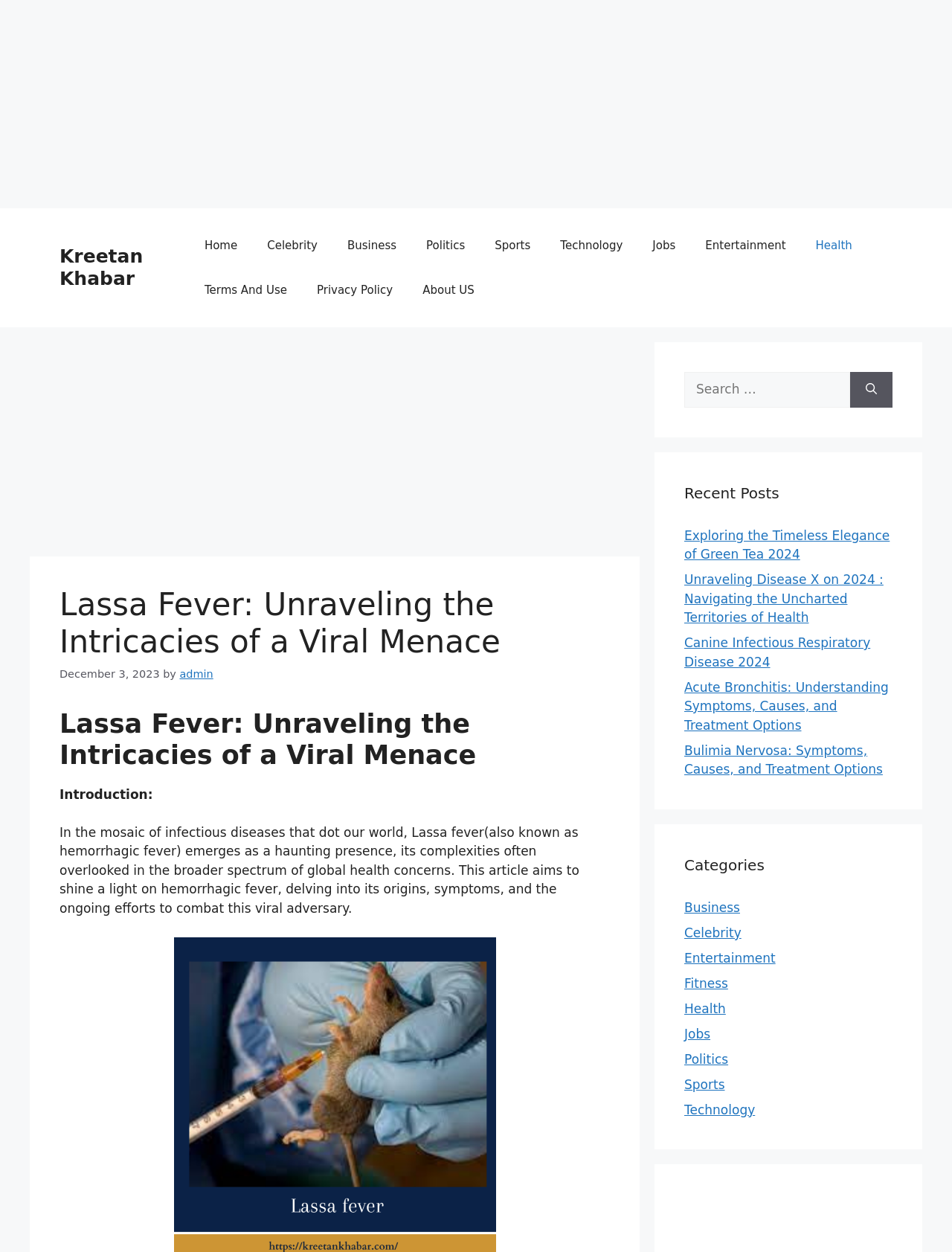Determine the coordinates of the bounding box that should be clicked to complete the instruction: "Search for a topic". The coordinates should be represented by four float numbers between 0 and 1: [left, top, right, bottom].

[0.718, 0.297, 0.893, 0.325]